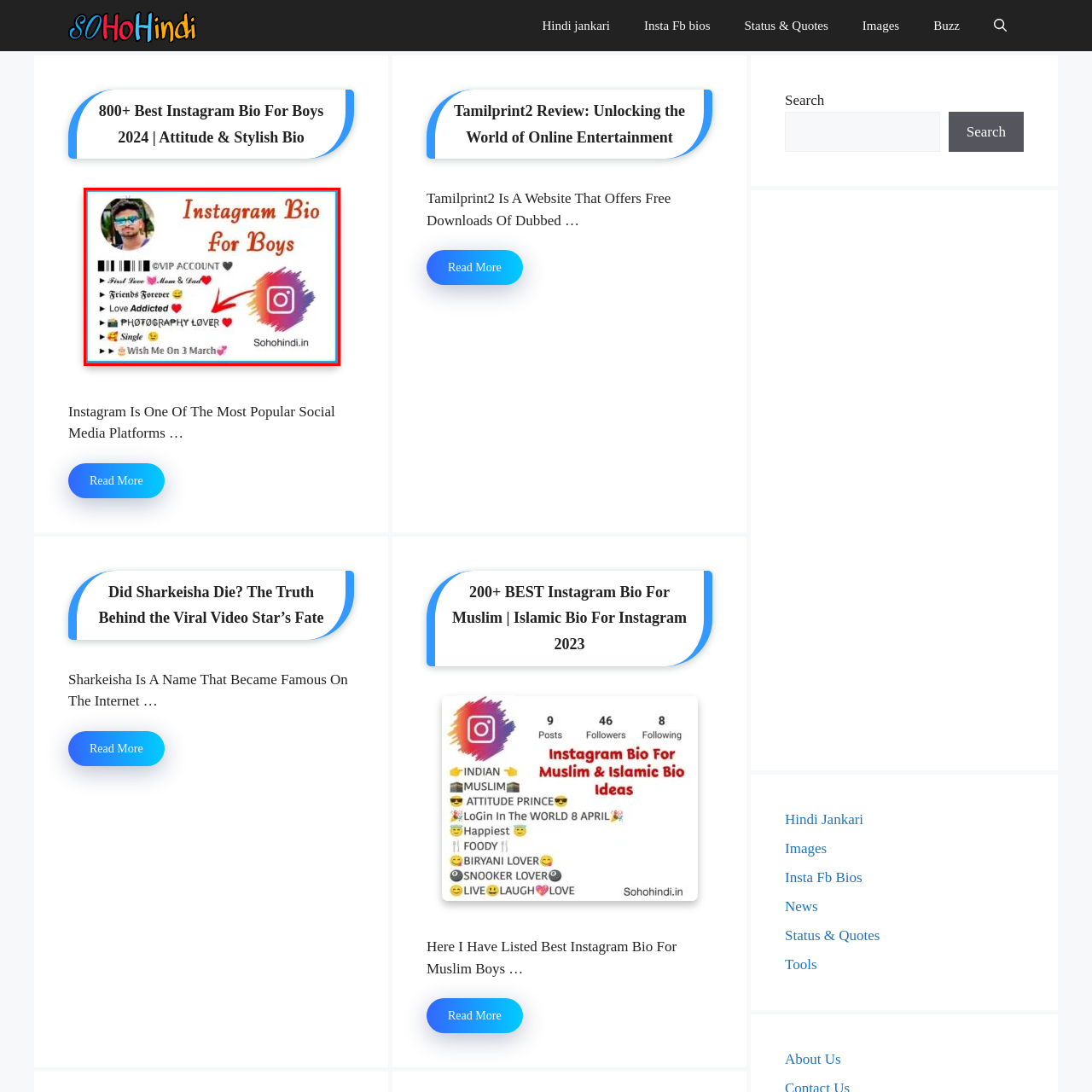View the image inside the red-bordered box and answer the given question using a single word or phrase:
What is the user's current relationship status?

Single